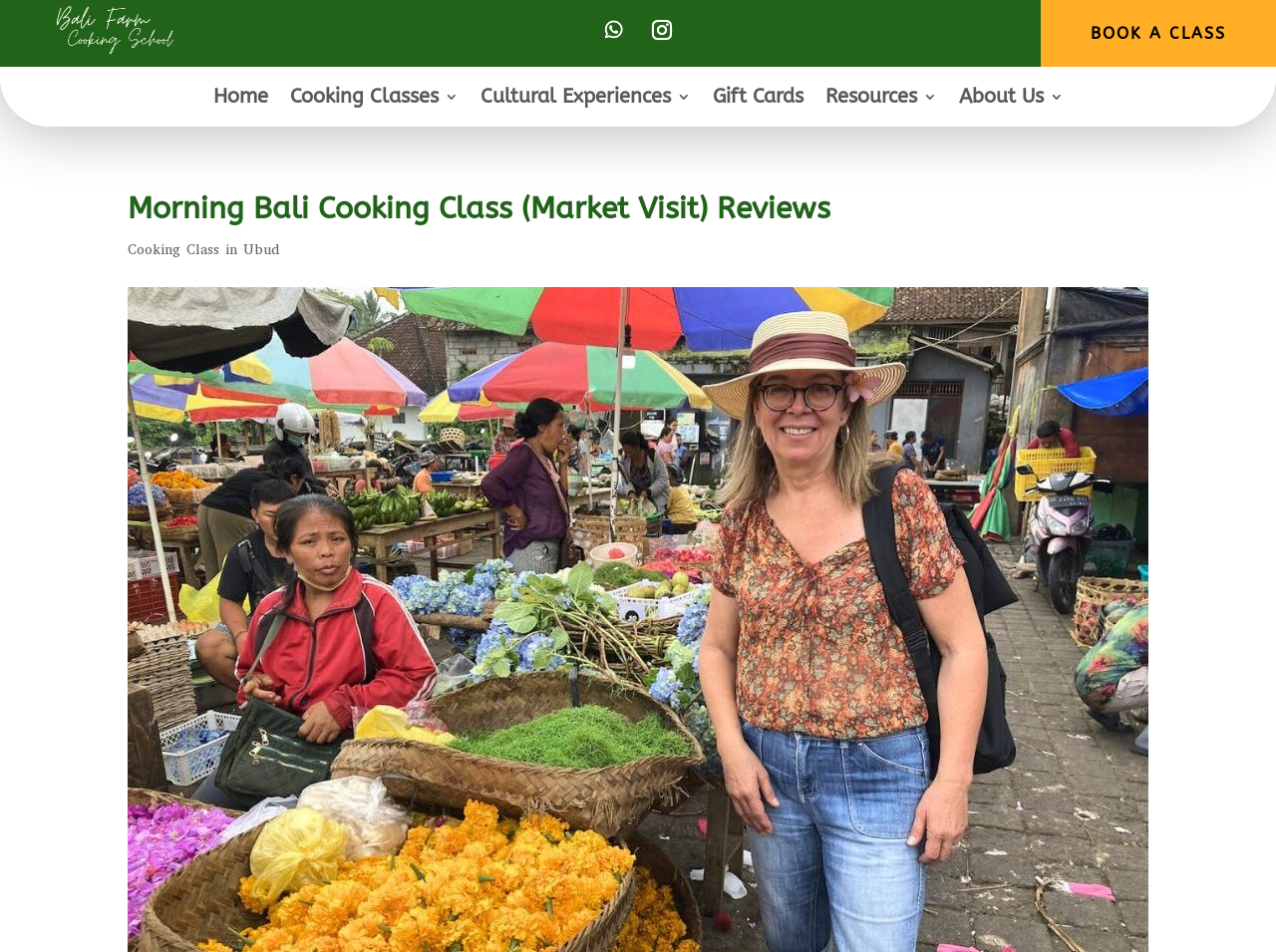Find the bounding box coordinates of the element I should click to carry out the following instruction: "Learn more about Cooking Class in Ubud".

[0.1, 0.252, 0.219, 0.272]